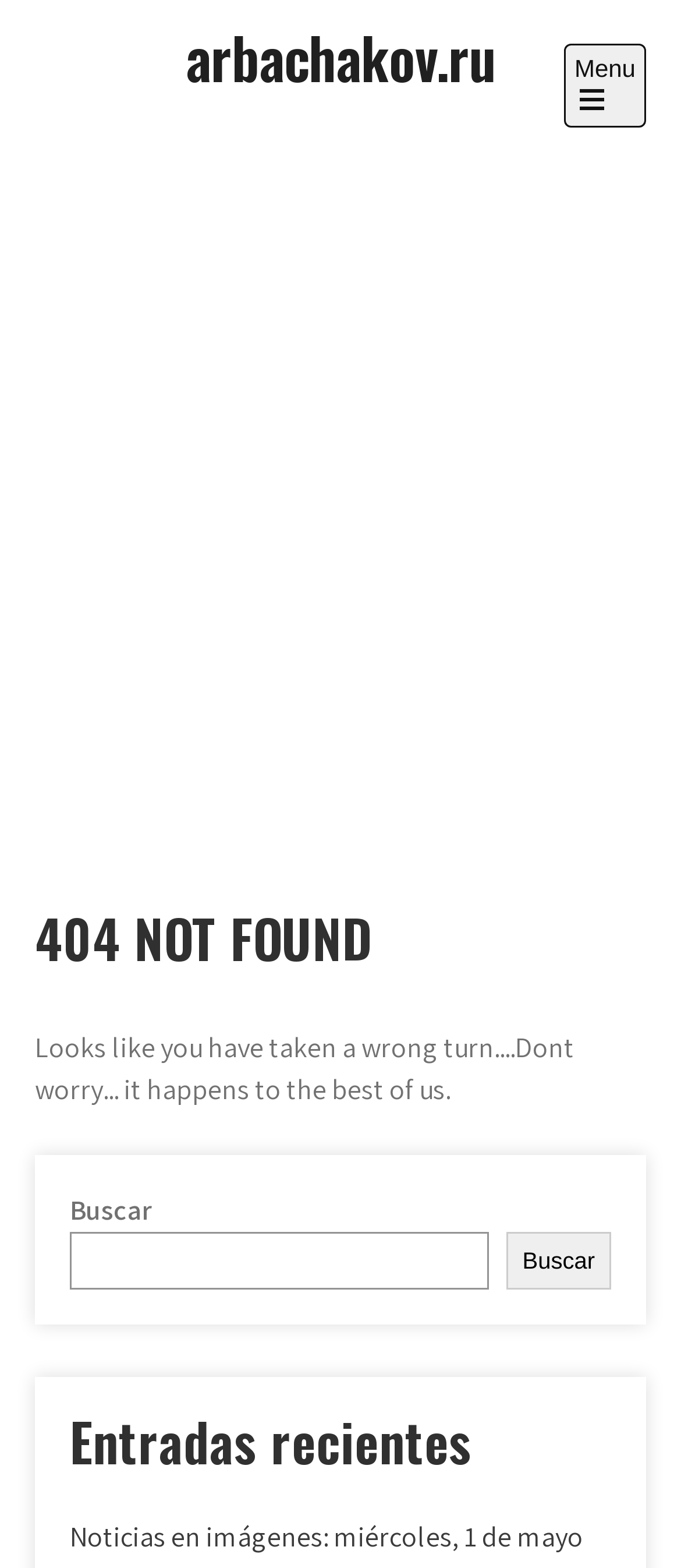What is the message displayed on the page?
Please use the image to provide a one-word or short phrase answer.

Looks like you have taken a wrong turn...